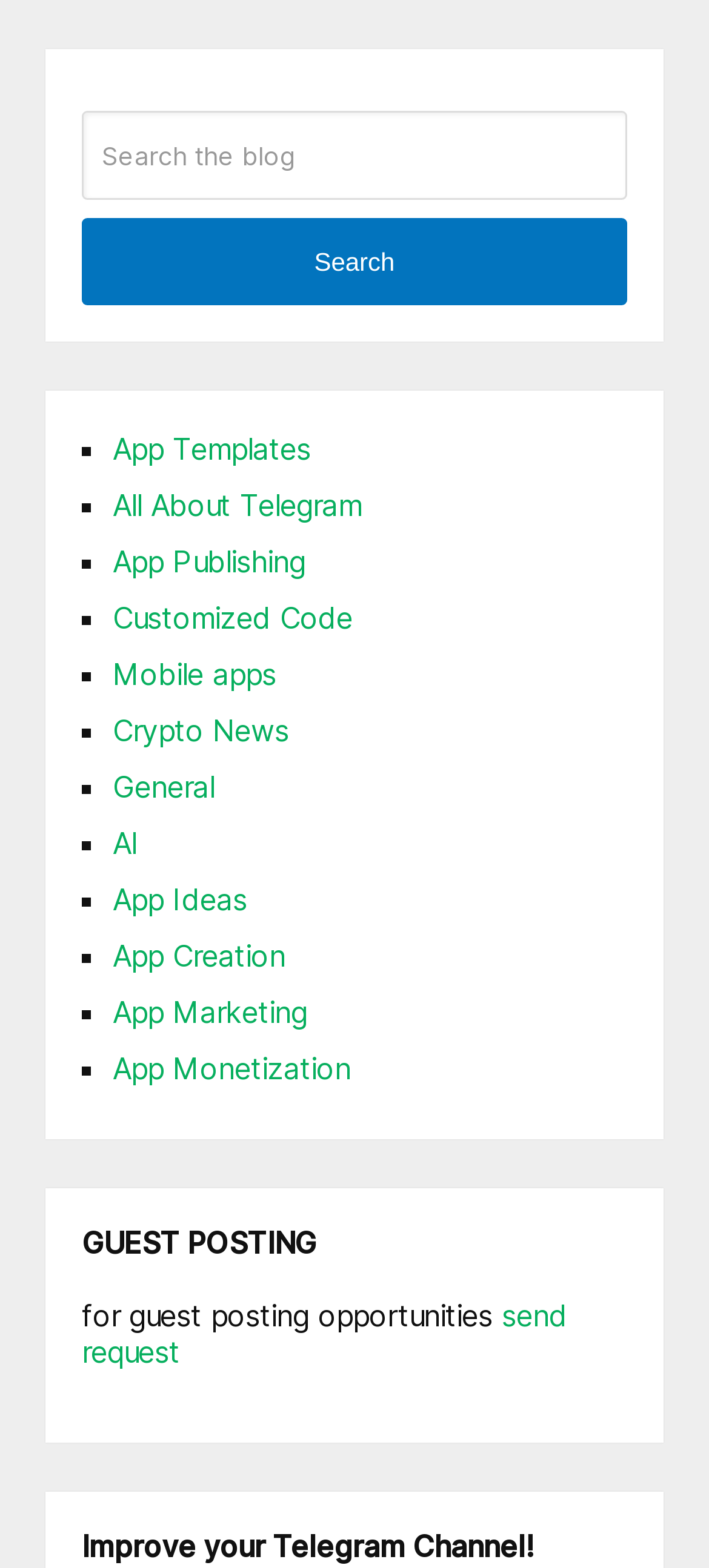Locate the bounding box coordinates of the clickable area to execute the instruction: "Learn about App Creation". Provide the coordinates as four float numbers between 0 and 1, represented as [left, top, right, bottom].

[0.159, 0.598, 0.403, 0.622]